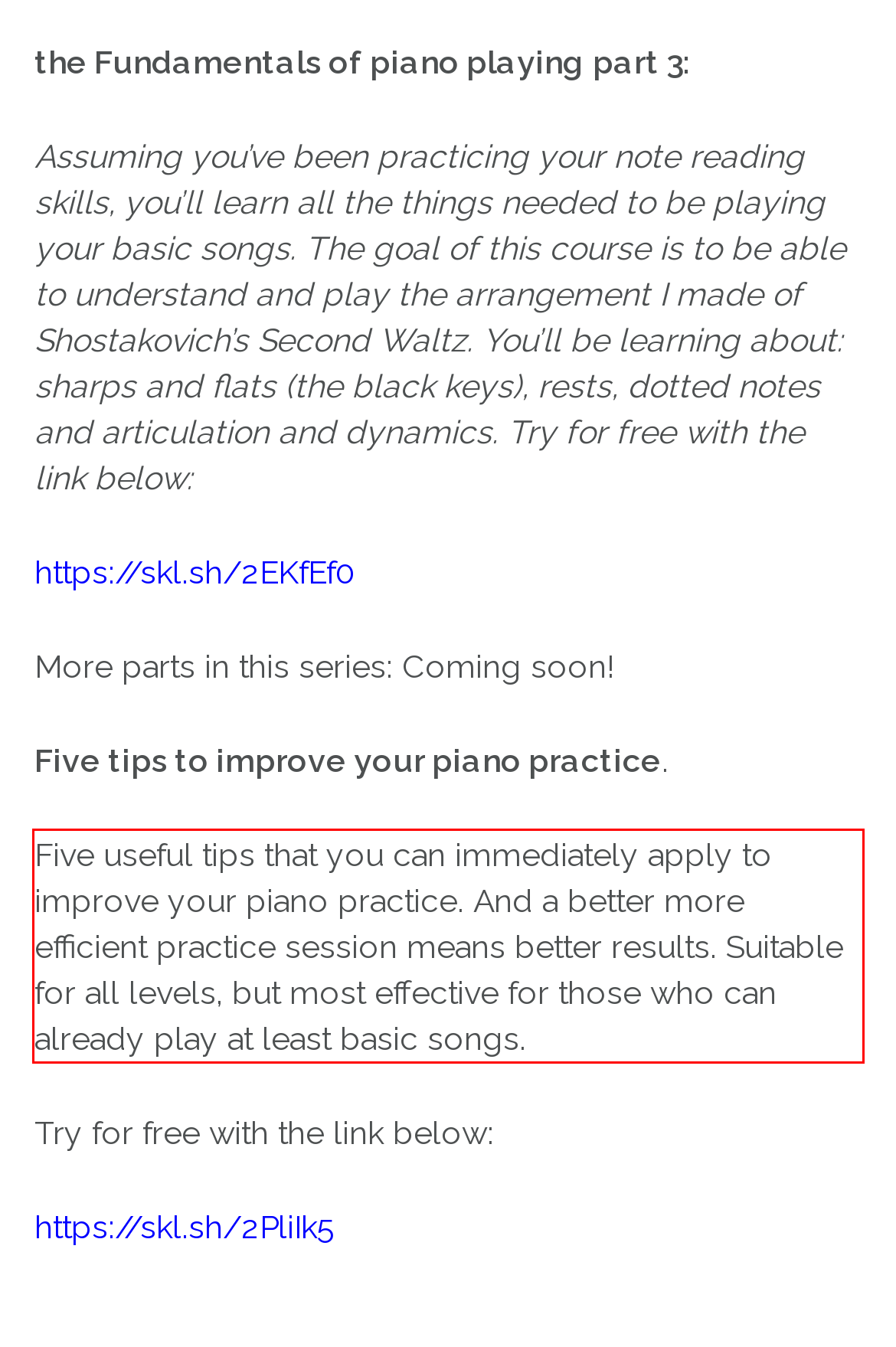Please analyze the provided webpage screenshot and perform OCR to extract the text content from the red rectangle bounding box.

Five useful tips that you can immediately apply to improve your piano practice. And a better more efficient practice session means better results. Suitable for all levels, but most effective for those who can already play at least basic songs.